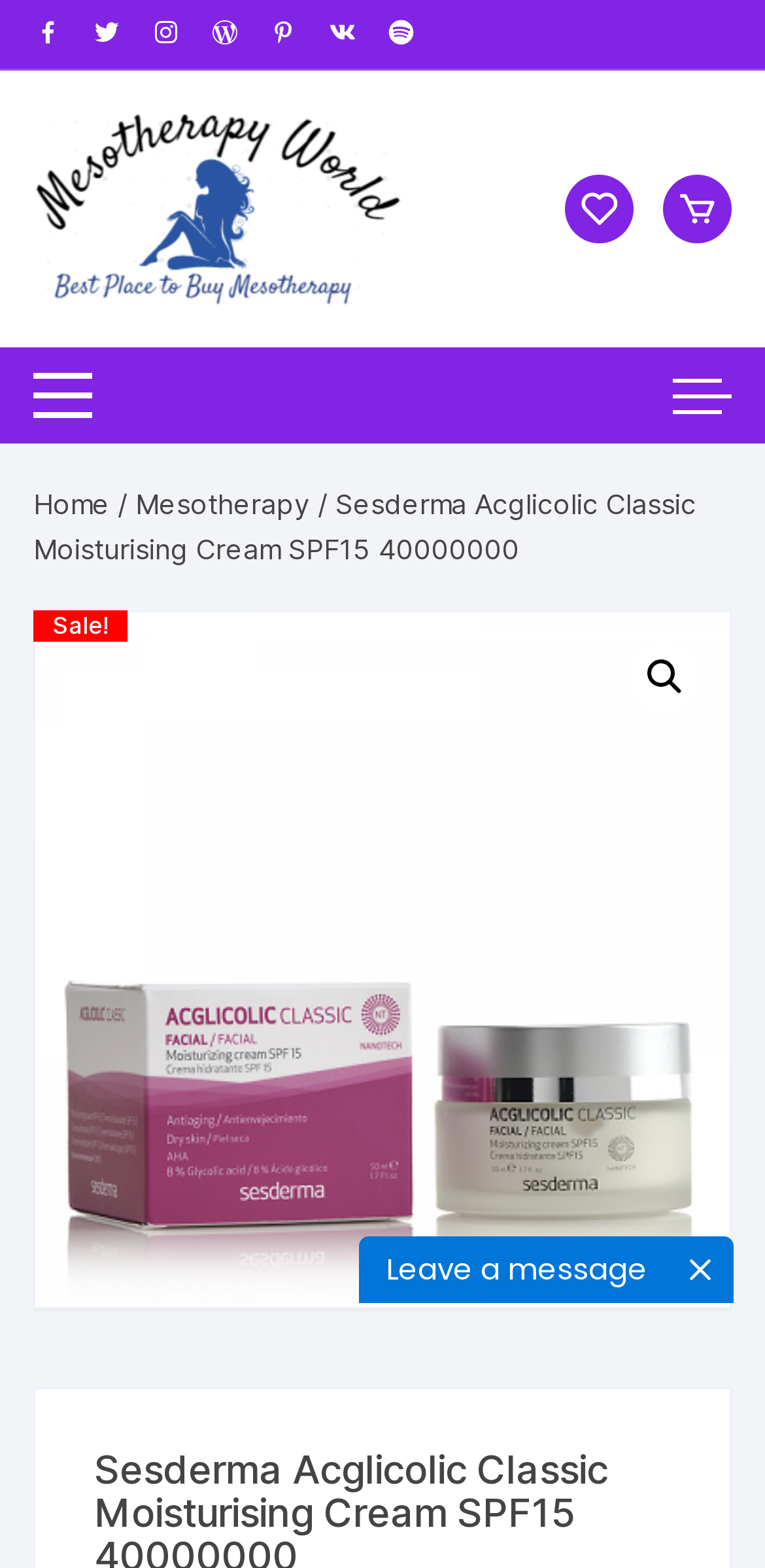Is the product on sale?
Provide a one-word or short-phrase answer based on the image.

Yes